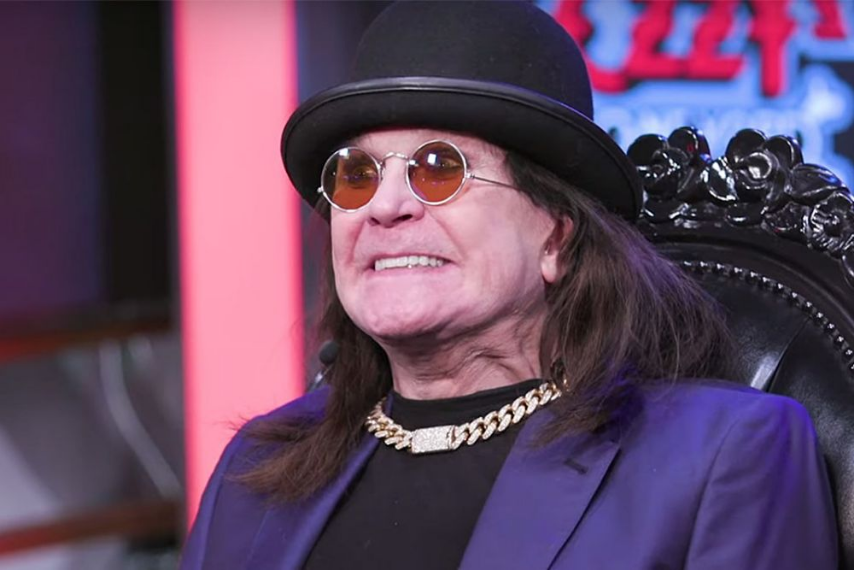Provide a brief response using a word or short phrase to this question:
What type of chair is Ozzy Osbourne sitting in?

Ornate black chair